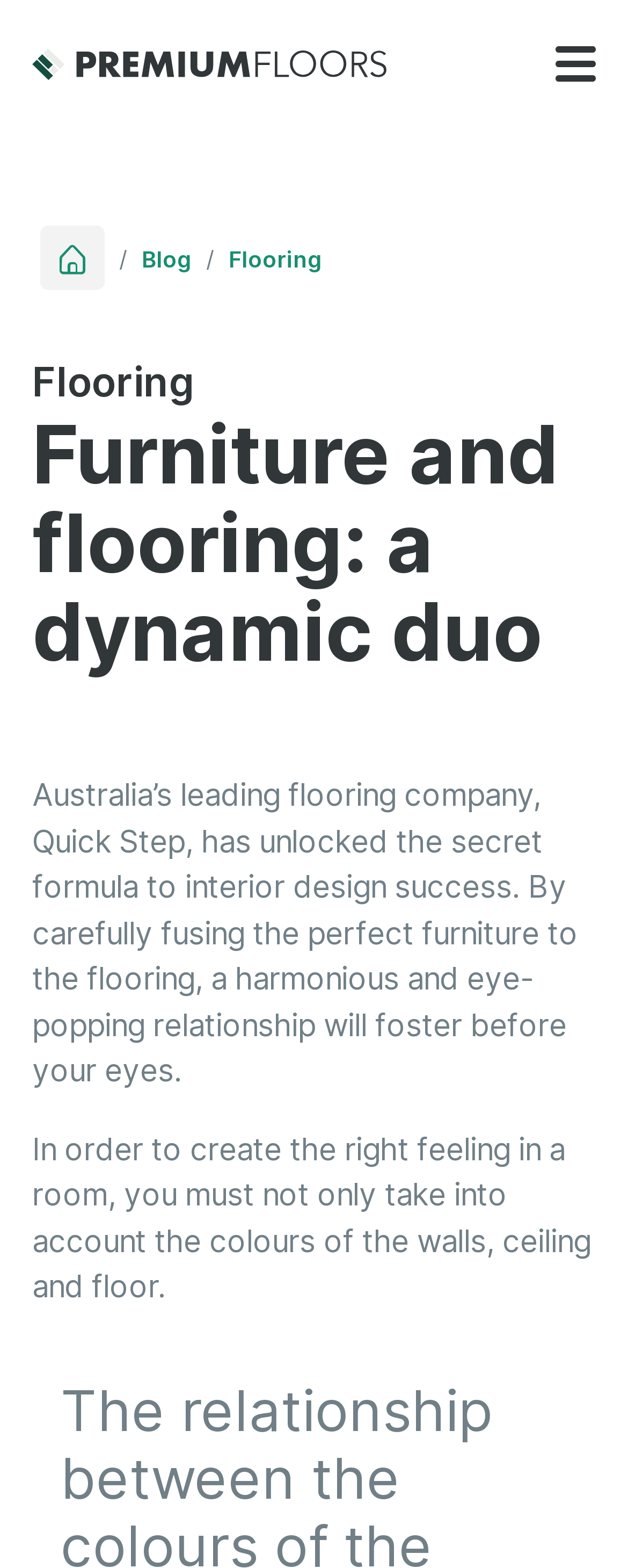Provide the bounding box coordinates of the HTML element described by the text: "parent_node: Menu".

[0.051, 0.031, 0.615, 0.052]